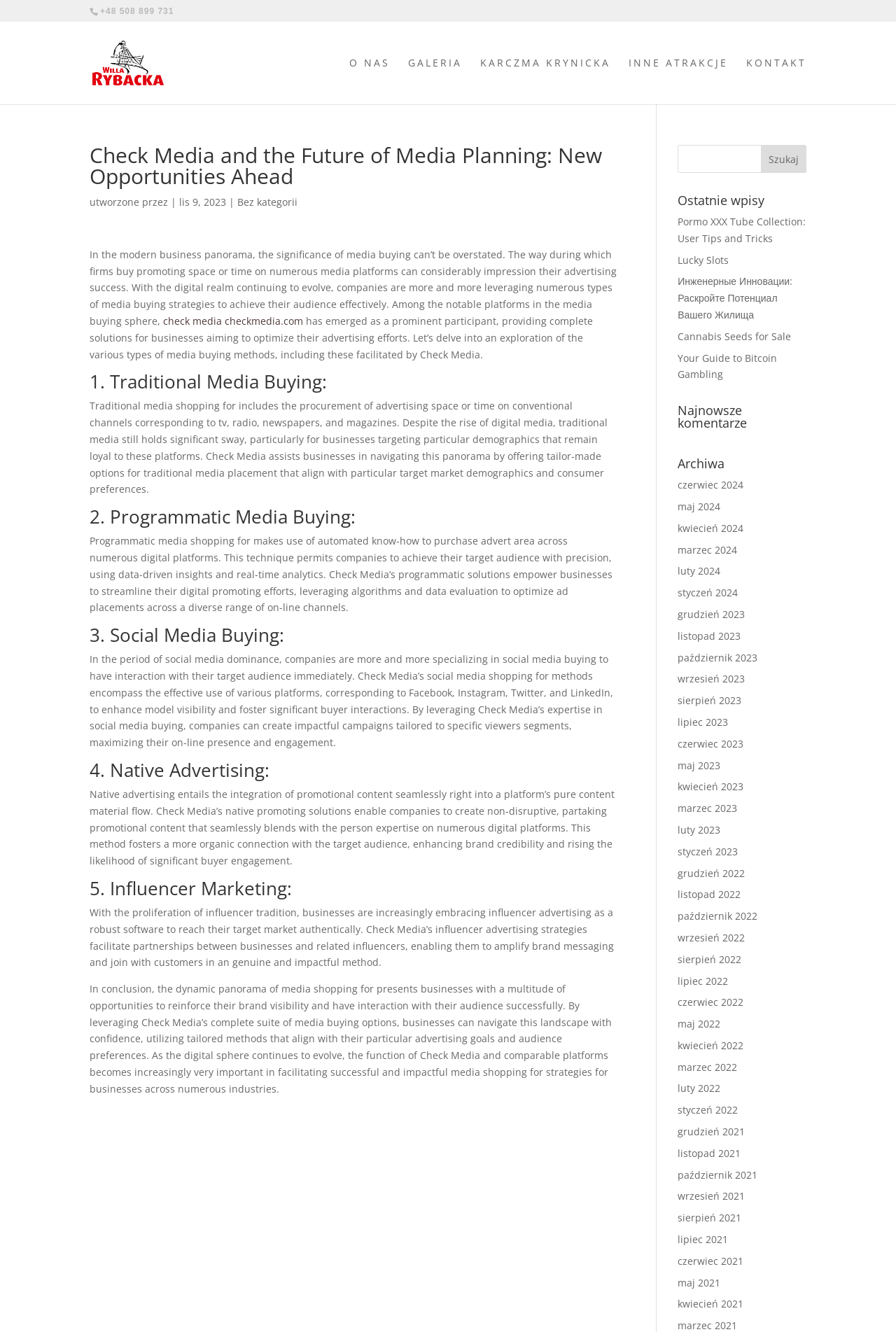Describe all the key features and sections of the webpage thoroughly.

This webpage is about Check Media and the future of media planning, with a focus on new opportunities ahead. At the top, there is a header section with a phone number and a link to "Willa Rybacka - Krynica Morska" accompanied by an image. Below this, there are five main navigation links: "O NAS", "GALERIA", "KARCZMA KRYNICKA", "INNE ATRAKCJE", and "KONTAKT".

The main content of the page is an article that discusses the significance of media buying in the modern business landscape. The article is divided into five sections, each focusing on a different type of media buying: traditional media buying, programmatic media buying, social media buying, native advertising, and influencer marketing. Each section provides a detailed explanation of the respective media buying method and how Check Media can assist businesses in navigating these strategies.

To the right of the article, there is a search bar with a button labeled "Szukaj". Below this, there are three sections: "Ostatnie wpisy" (latest entries), "Najnowsze komentarze" (latest comments), and "Archiwa" (archives). The "Ostatnie wpisy" section lists several links to recent articles, while the "Najnowsze komentarze" section appears to be empty. The "Archiwa" section provides a list of links to archived articles, organized by month and year, dating back to 2021.

Overall, the webpage provides a comprehensive overview of media buying strategies and how Check Media can help businesses optimize their advertising efforts.